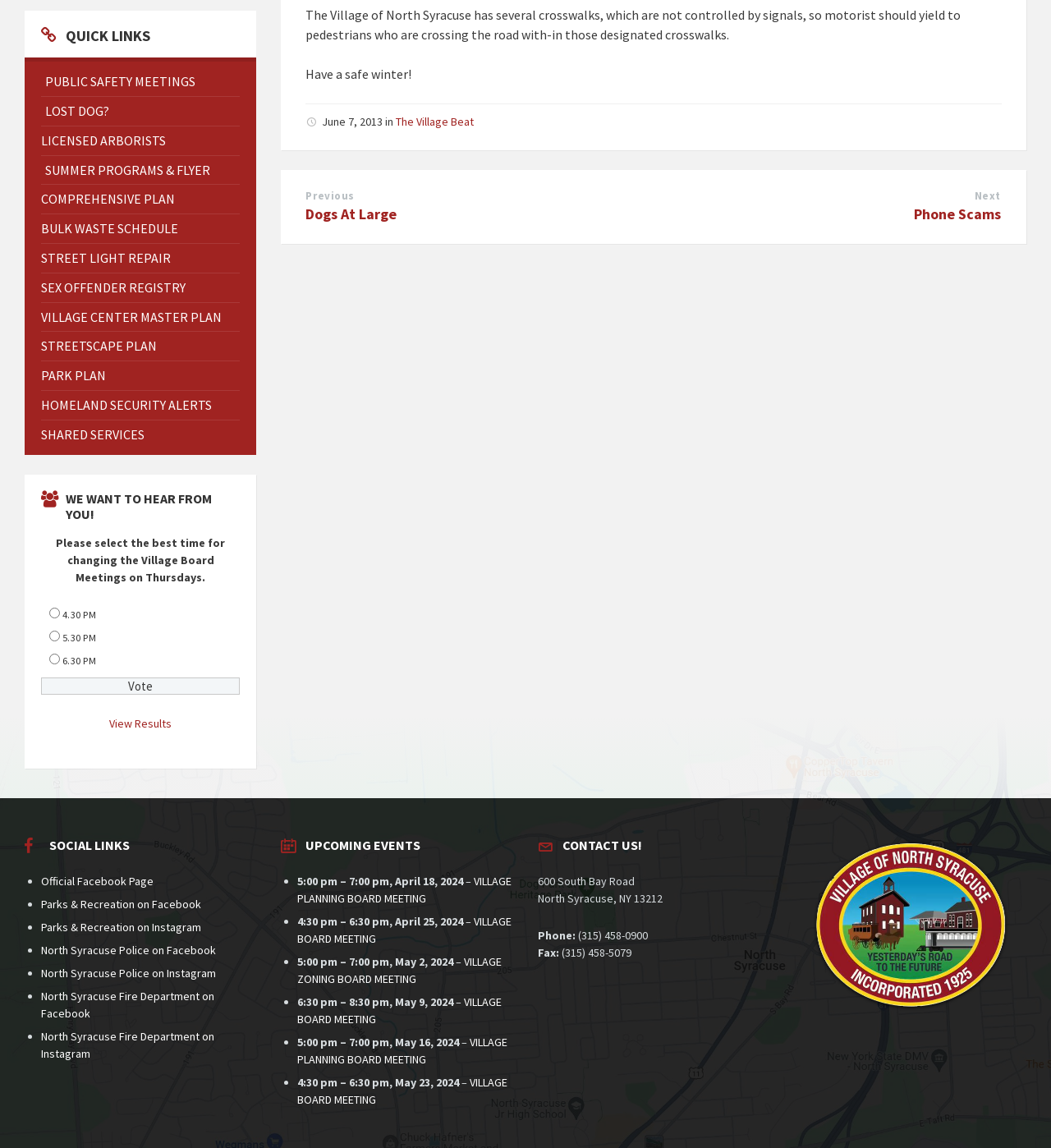Determine the bounding box coordinates of the UI element described by: "VILLAGE ZONING BOARD MEETING".

[0.283, 0.831, 0.478, 0.859]